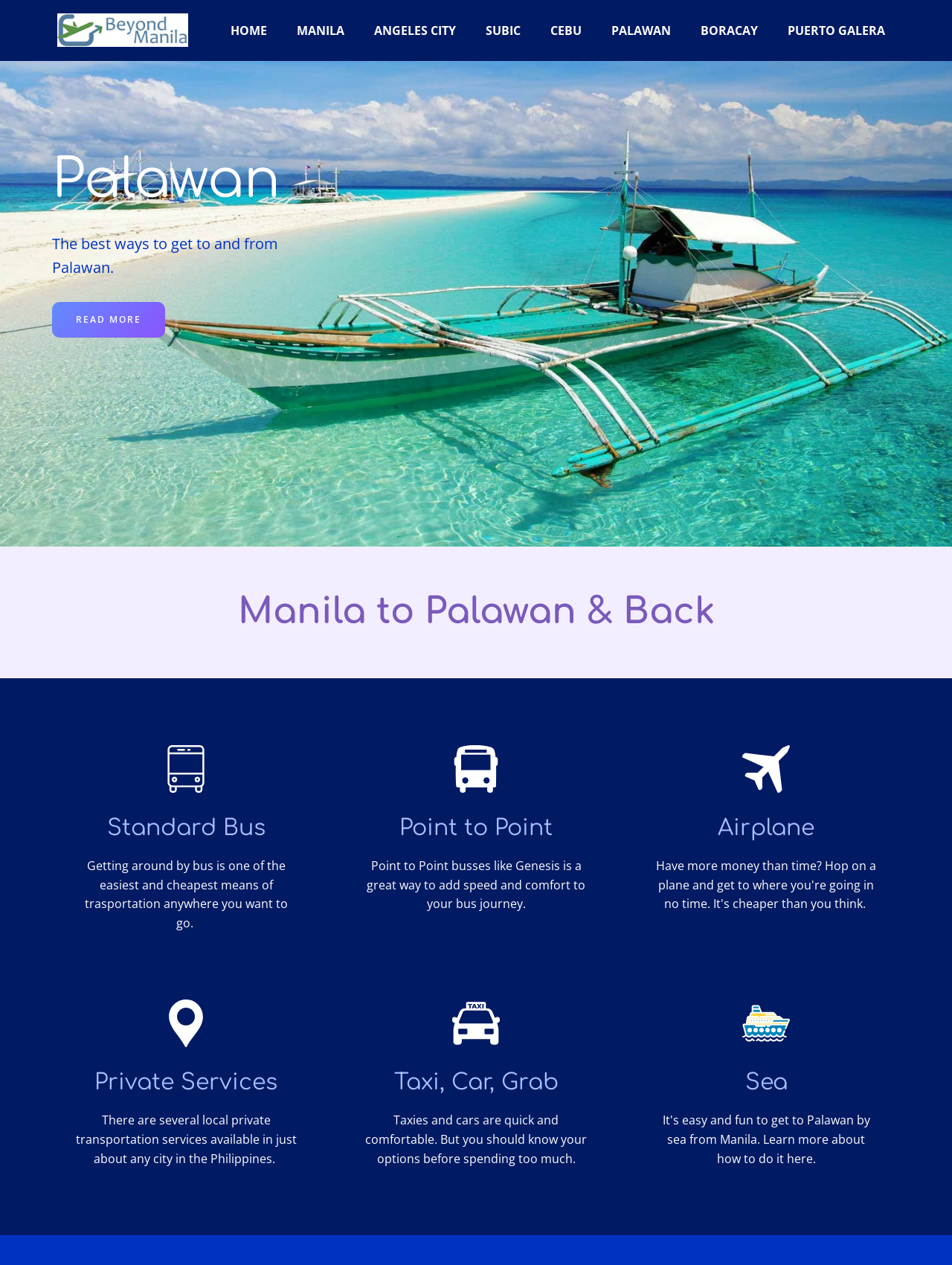What are the different transportation options to get to Palawan?
Please answer the question as detailed as possible based on the image.

The webpage lists various transportation options, including bus, airplane, private services, taxi, car, grab, and sea, indicating that there are multiple ways to get to Palawan.